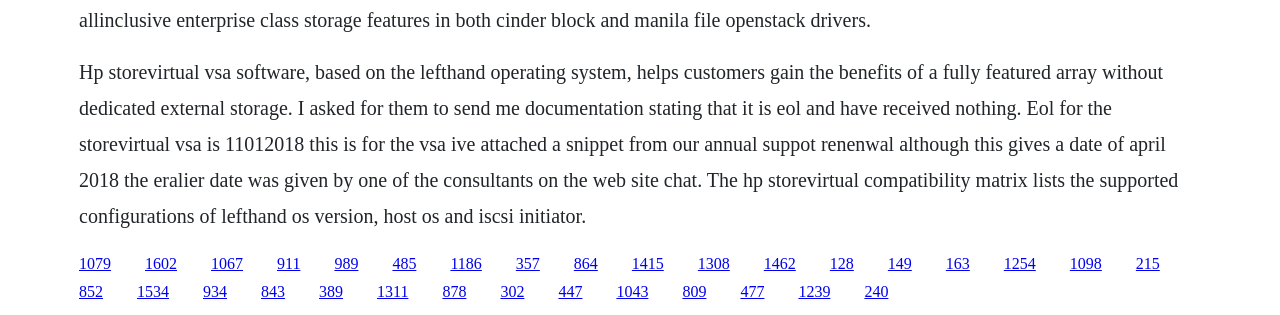What is the HP StoreVirtual VSA software based on?
Look at the image and answer the question with a single word or phrase.

LeftHand operating system